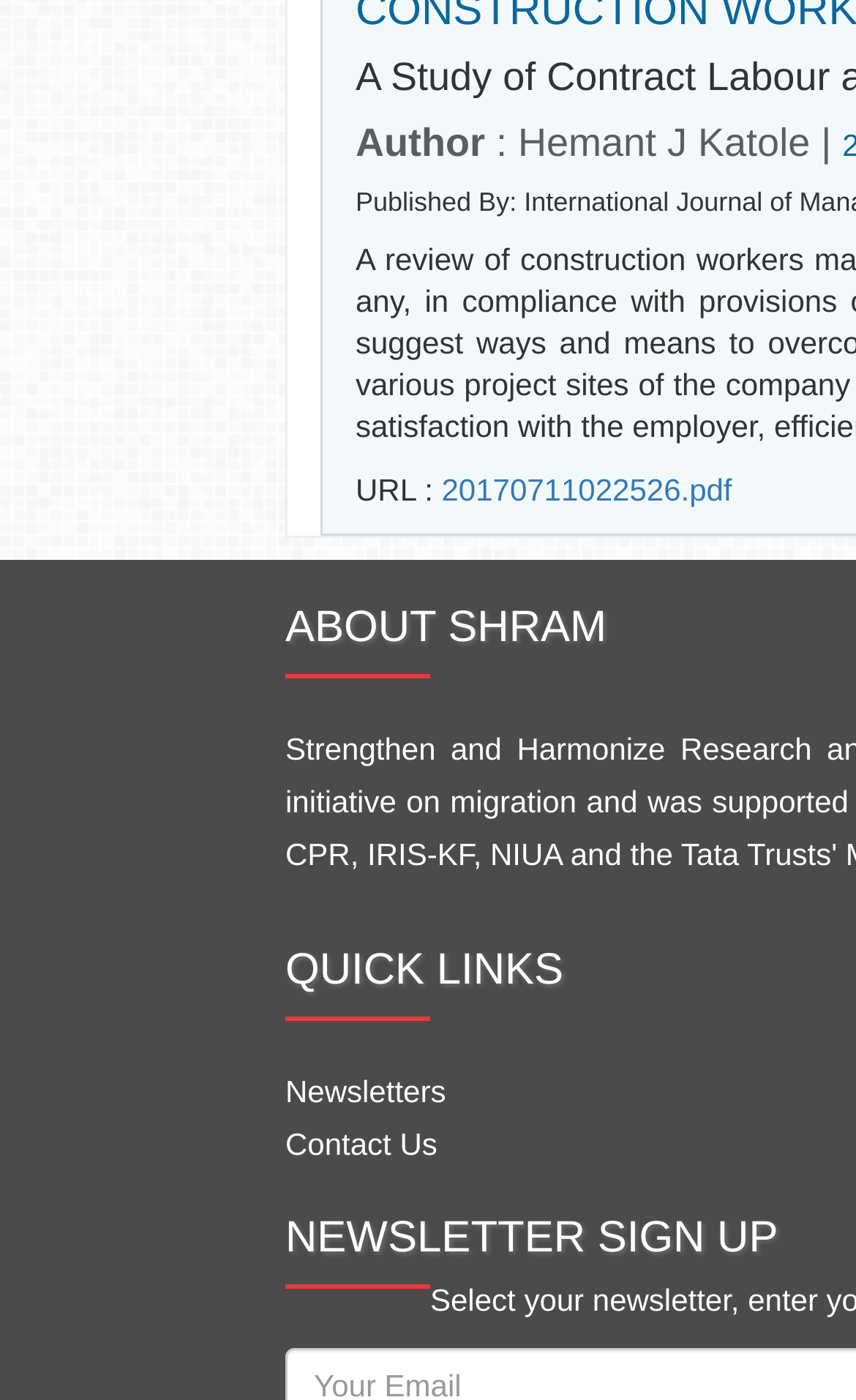Please specify the bounding box coordinates in the format (top-left x, top-left y, bottom-right x, bottom-right y), with all values as floating point numbers between 0 and 1. Identify the bounding box of the UI element described by: Newsletters

[0.333, 0.761, 0.521, 0.798]